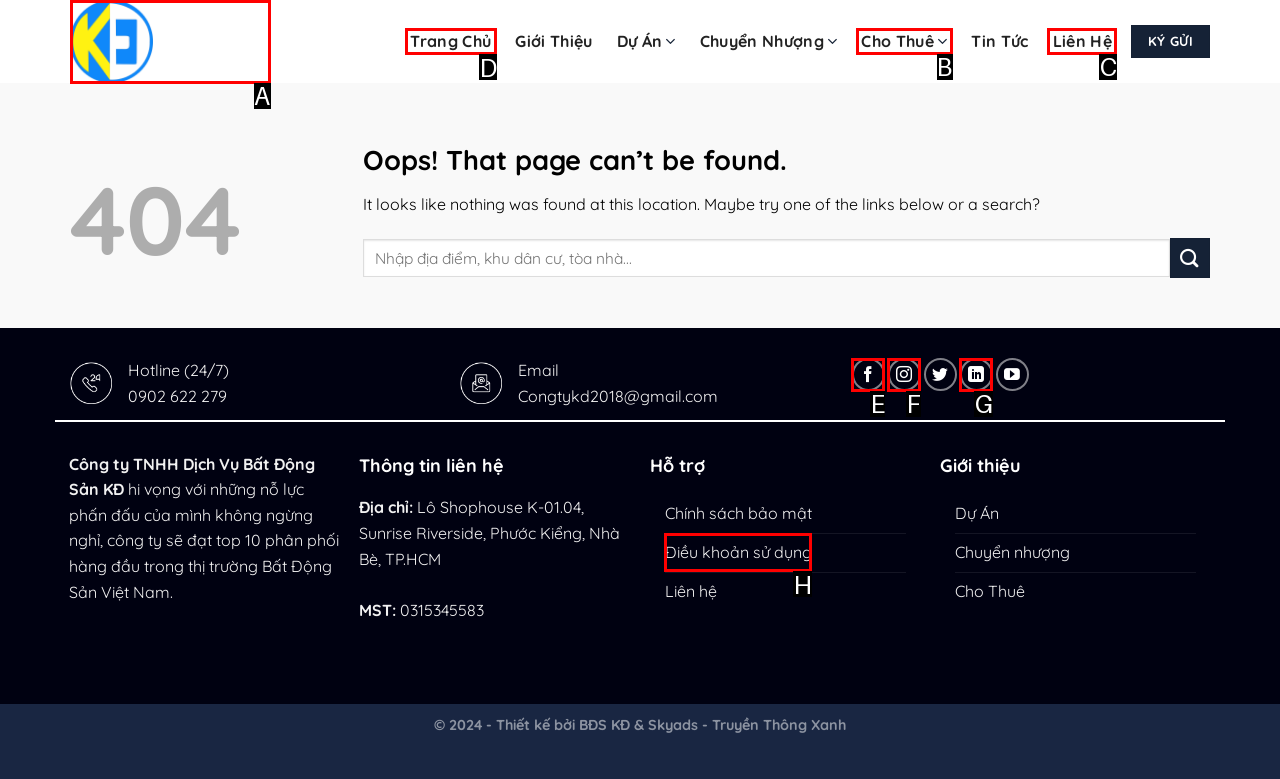Determine which letter corresponds to the UI element to click for this task: Click on Trang Chủ
Respond with the letter from the available options.

D